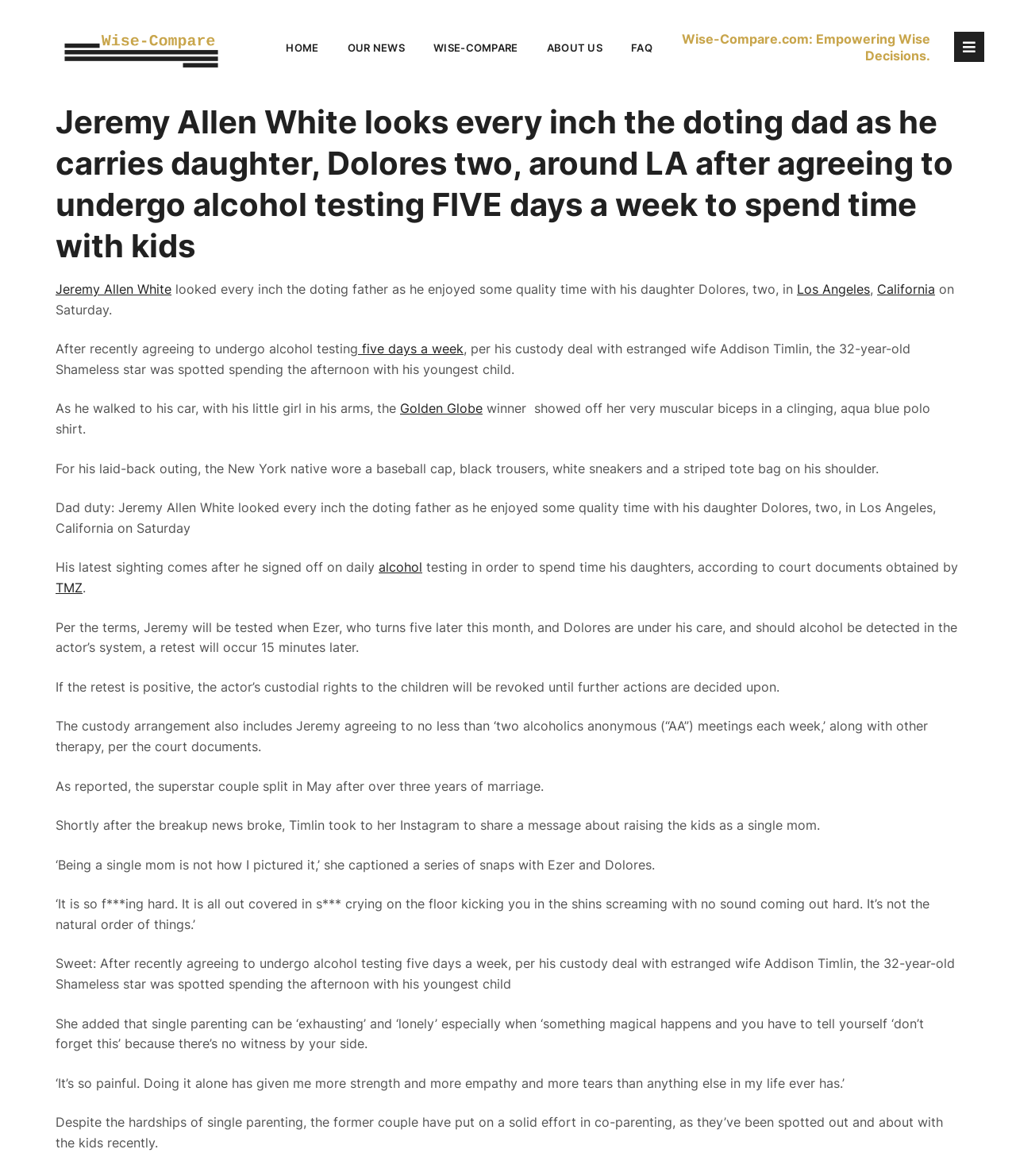Based on the image, please respond to the question with as much detail as possible:
What is the name of Jeremy Allen White's estranged wife?

The webpage mentions that Jeremy Allen White's estranged wife is Addison Timlin, with whom he has a custody deal regarding their children.